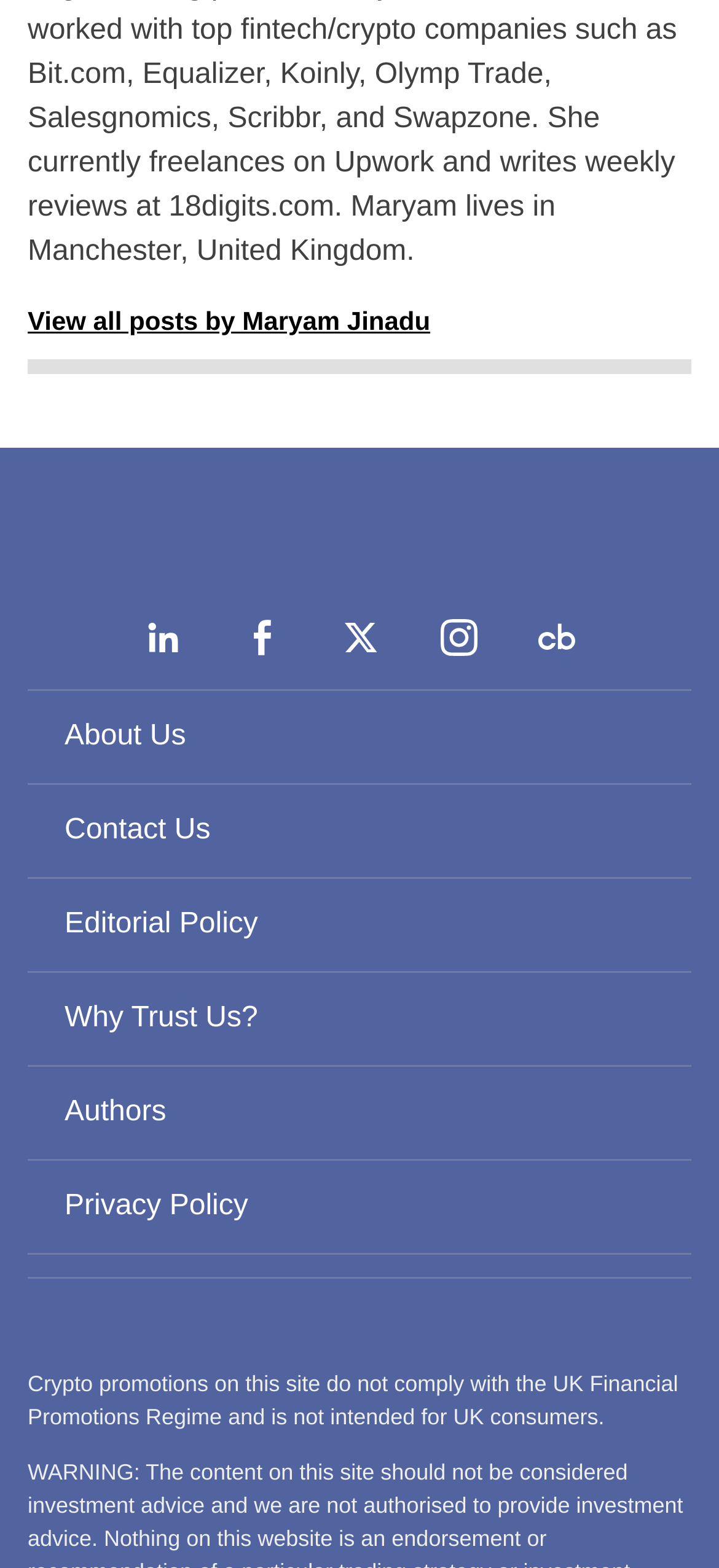Answer the following query with a single word or phrase:
Is there a warning or disclaimer on the page?

Yes